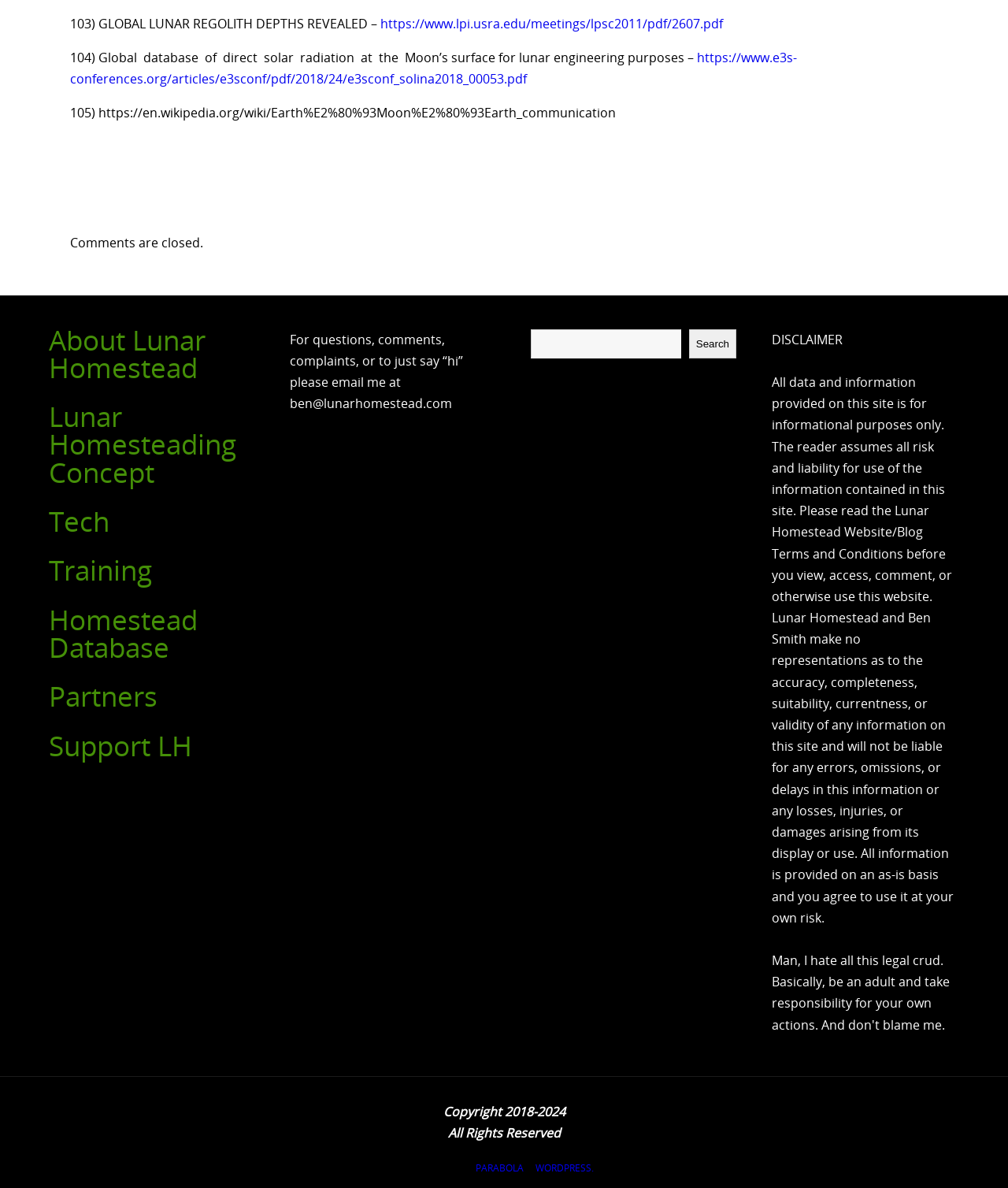What is the website powered by?
Using the information from the image, answer the question thoroughly.

The footer section states 'POWERED BY PARABOLA & WORDPRESS.', indicating that the website is powered by Parabola and WordPress.